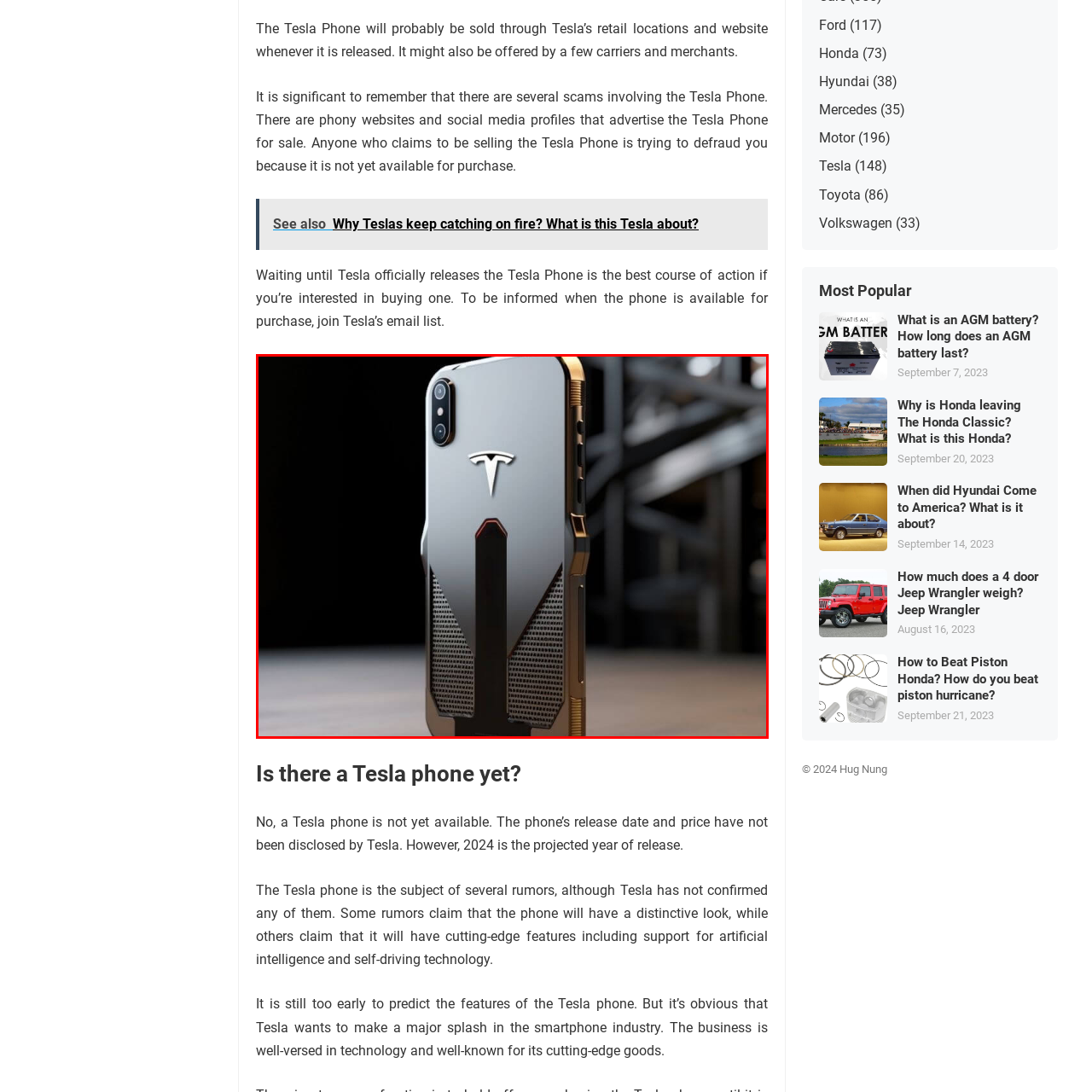Why should potential buyers be cautious?
Examine the image within the red bounding box and give a comprehensive response.

The caption advises potential buyers to remain cautious of scams, as many fraudulent listings are surfacing in anticipation of the phone's launch.